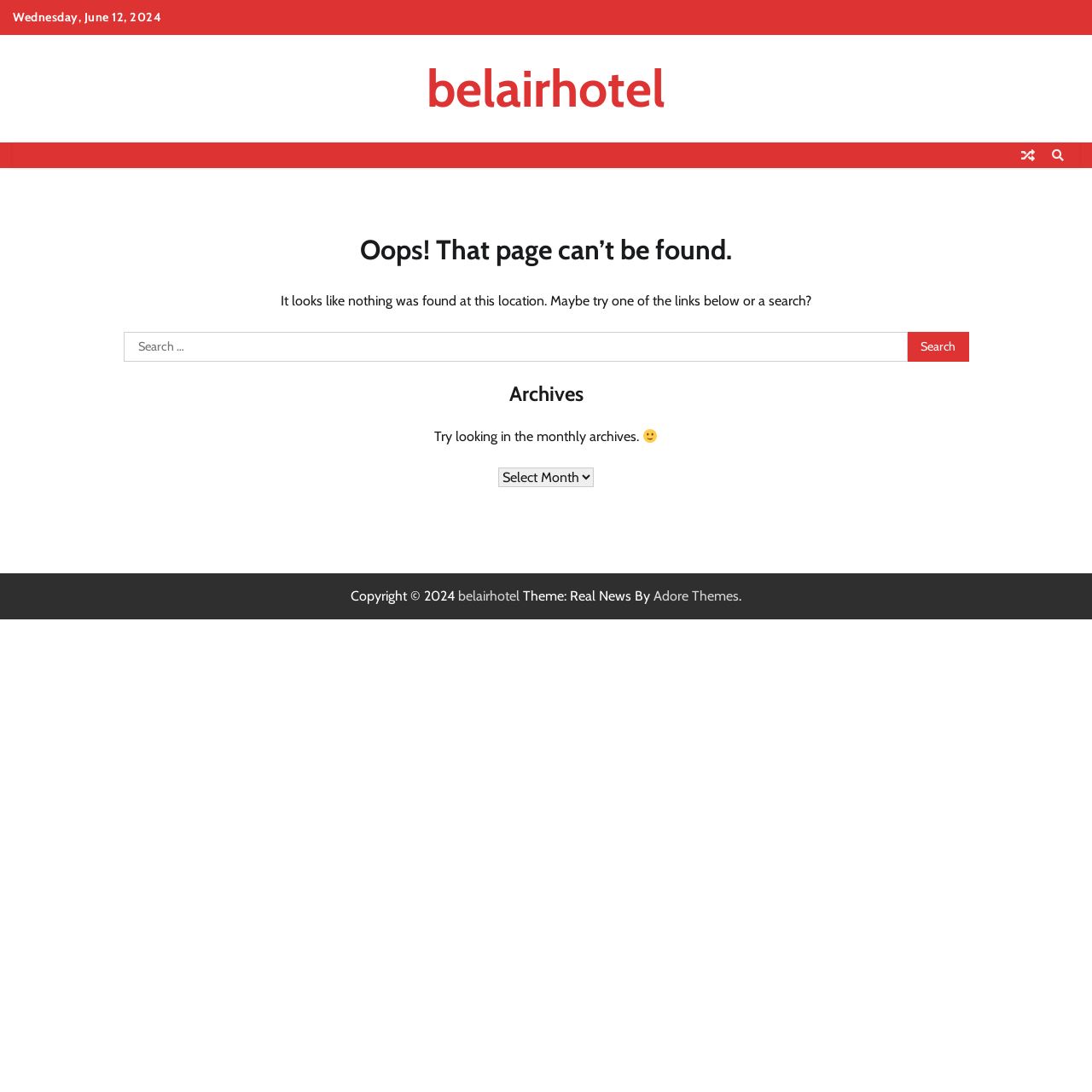What is the purpose of the archives section?
Refer to the image and offer an in-depth and detailed answer to the question.

I inferred the purpose of the archives section by the text 'Try looking in the monthly archives.' and the presence of a combobox labeled 'Archives', which suggests that it is meant to be used to find content organized by month.